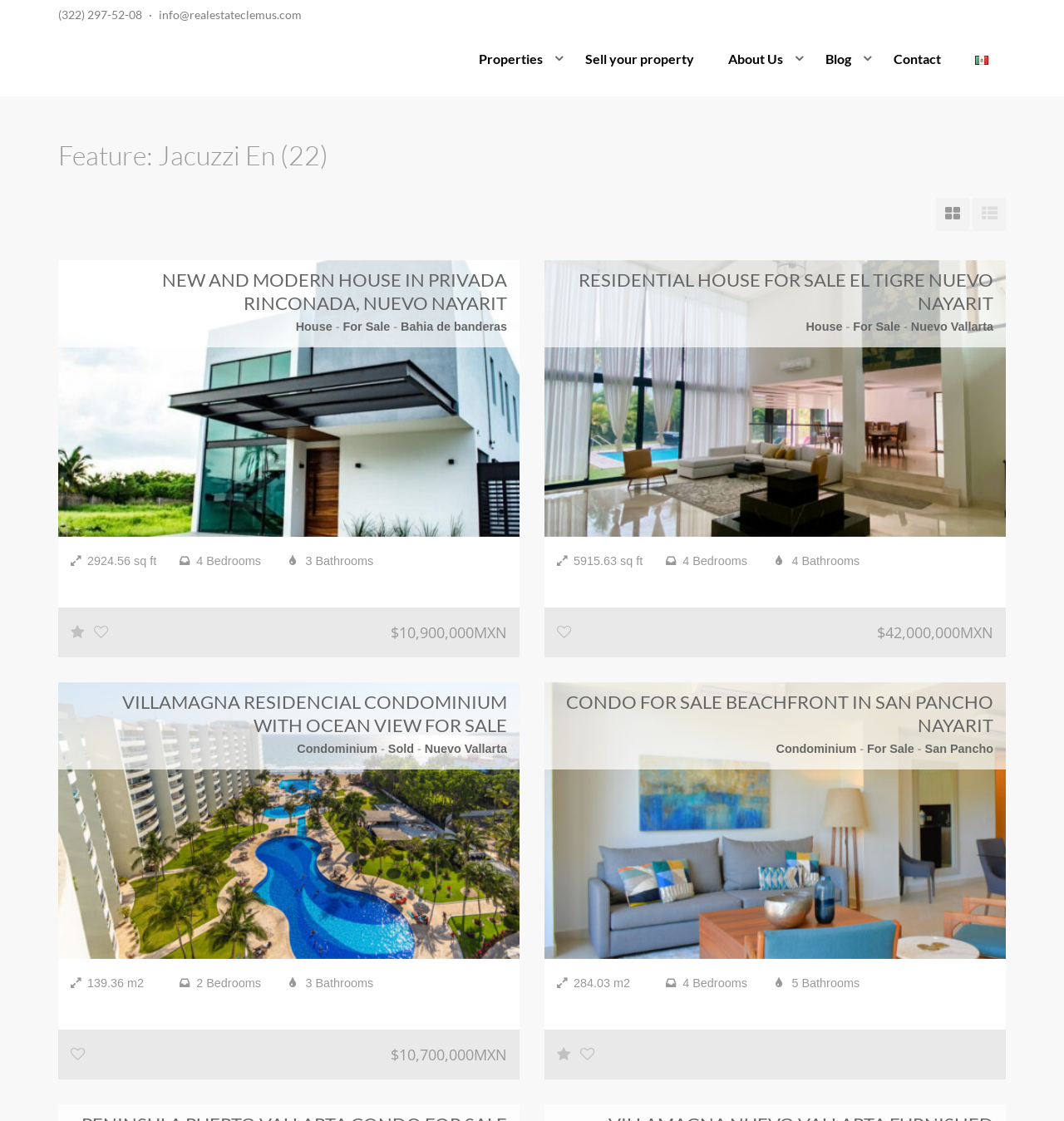Please use the details from the image to answer the following question comprehensively:
How many bedrooms does the second property have?

I examined the second figure with details on this page, and the number of bedrooms is listed as 4.